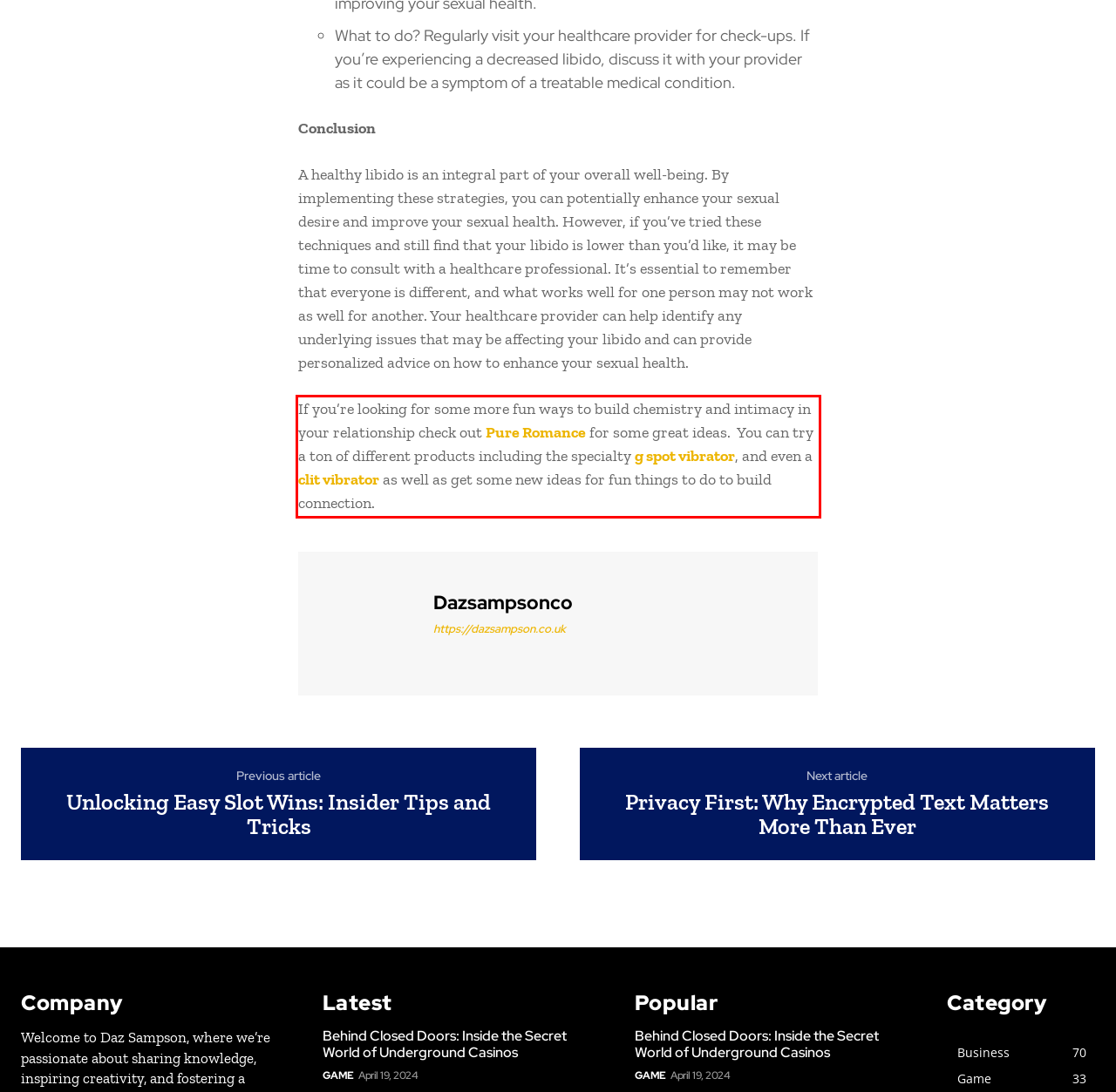You are presented with a screenshot containing a red rectangle. Extract the text found inside this red bounding box.

If you’re looking for some more fun ways to build chemistry and intimacy in your relationship check out Pure Romance for some great ideas. You can try a ton of different products including the specialty g spot vibrator, and even a clit vibrator as well as get some new ideas for fun things to do to build connection.